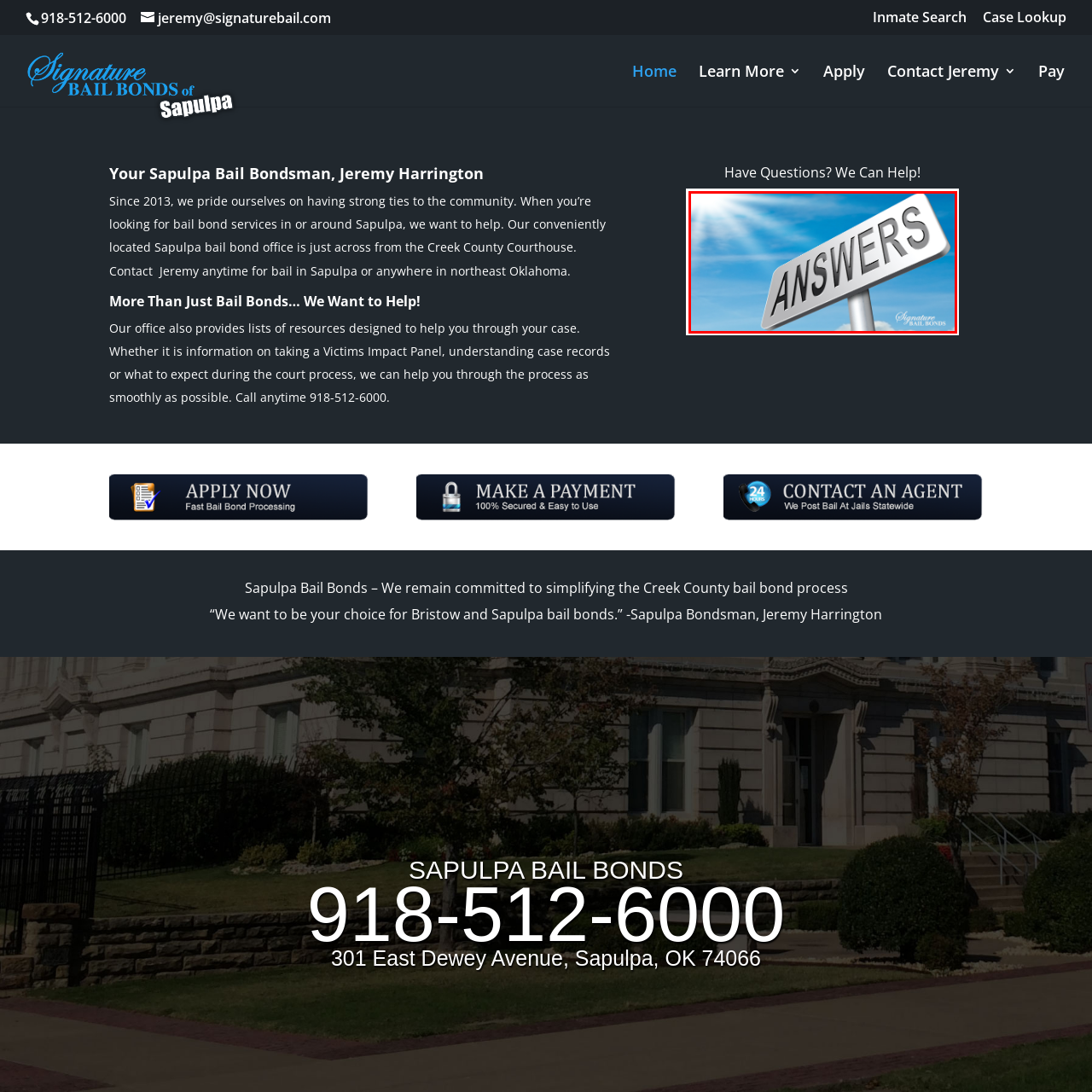What is written on the street sign?
Observe the image part marked by the red bounding box and give a detailed answer to the question.

The image features a prominent street sign displaying the word 'ANSWERS' in bold capital letters, suggesting a focal point for seeking information or guidance. The sign is a central element of the visual and its content is clearly visible.